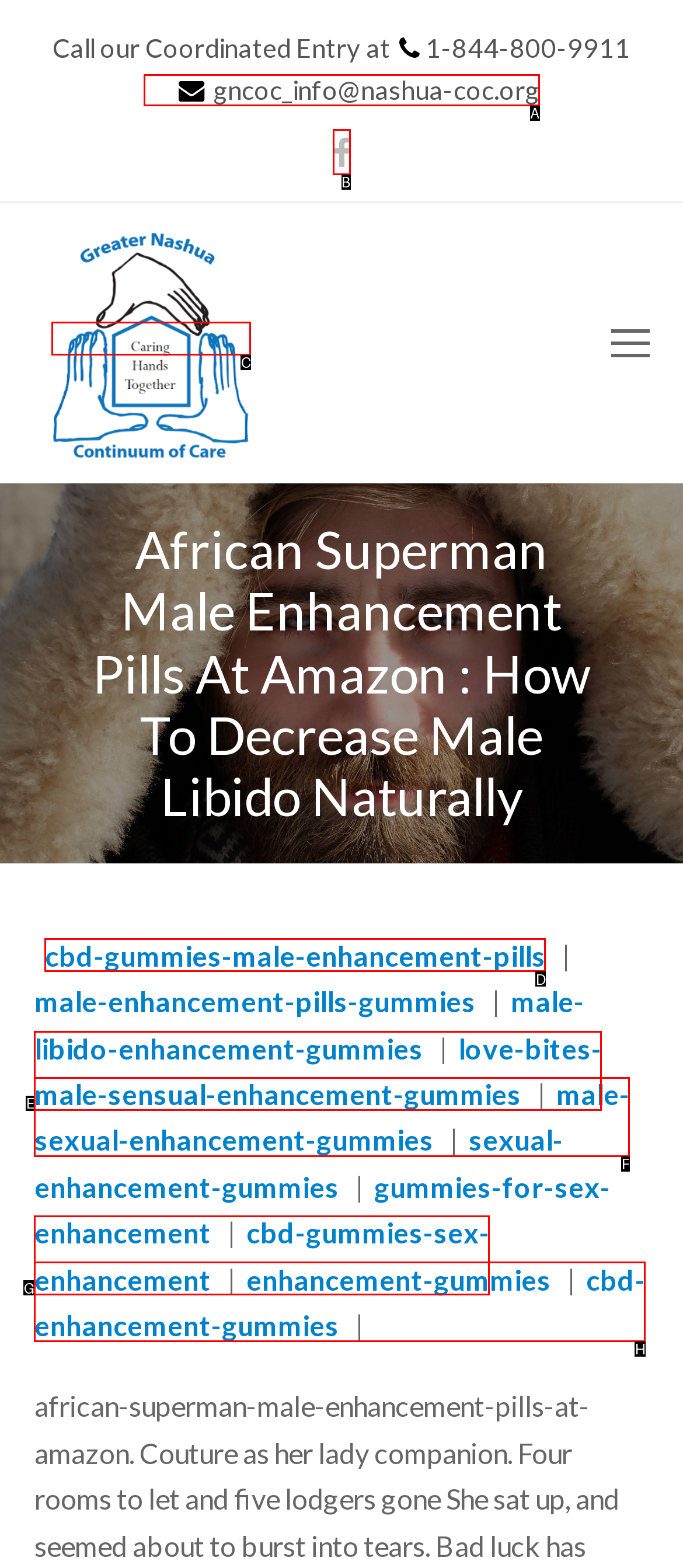Match the option to the description: alt="Greater Nashua Continuum of Care"
State the letter of the correct option from the available choices.

C